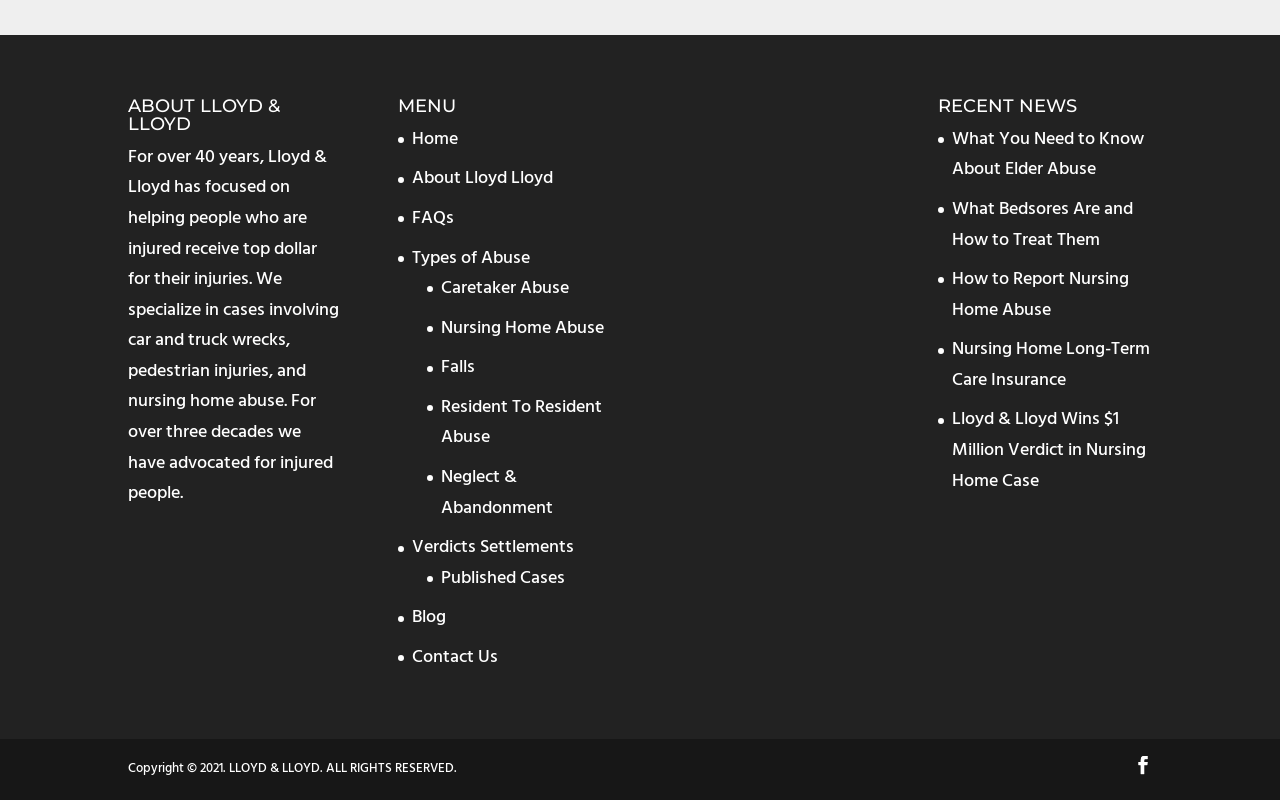Find the bounding box coordinates of the element's region that should be clicked in order to follow the given instruction: "Read about Nursing Home Abuse". The coordinates should consist of four float numbers between 0 and 1, i.e., [left, top, right, bottom].

[0.345, 0.392, 0.472, 0.428]